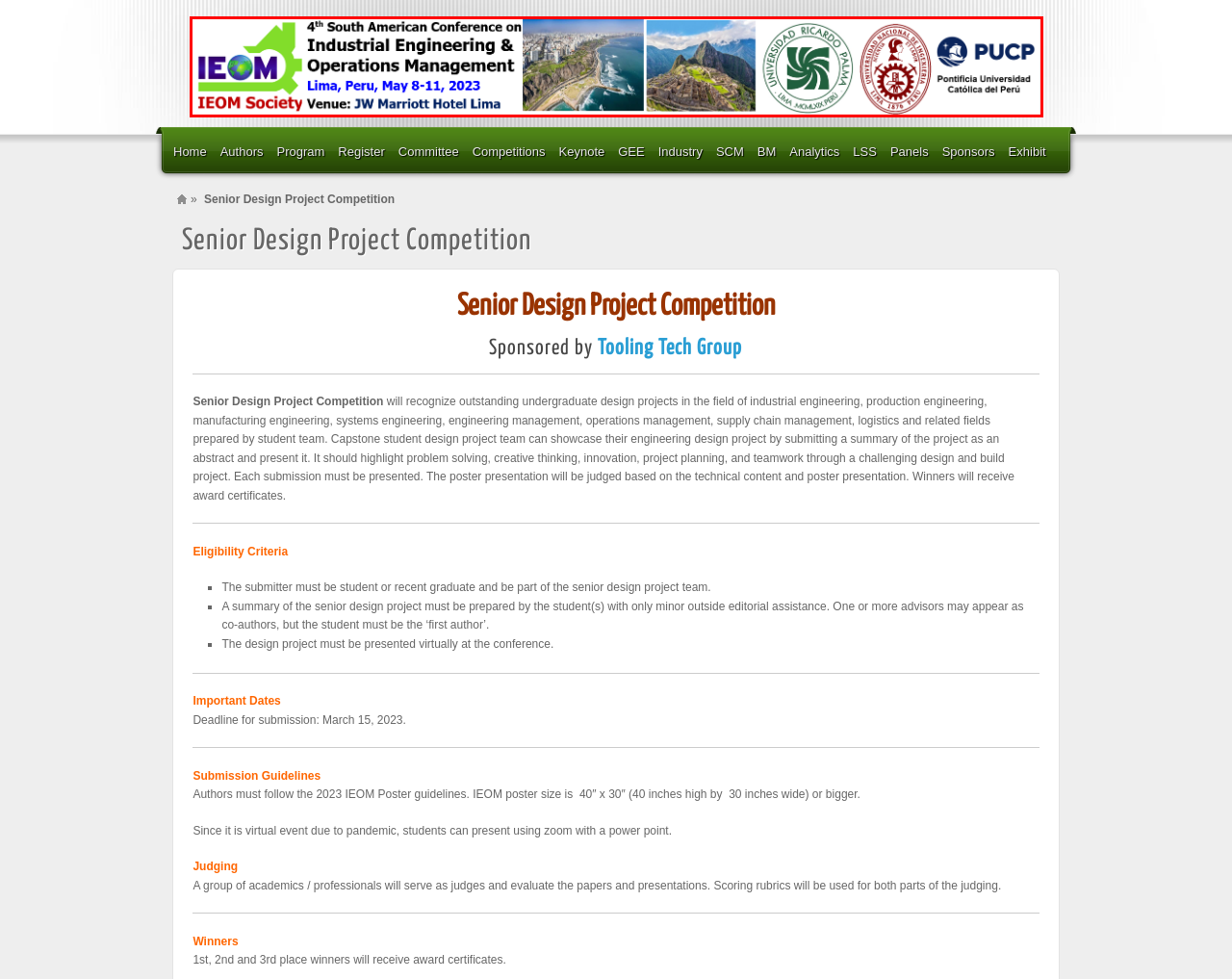Examine the screenshot of a webpage with a red bounding box around a specific UI element. Identify which webpage description best matches the new webpage that appears after clicking the element in the red bounding box. Here are the candidates:
A. Peru 2023
B. Global Lean Six Sigma | Peru 2023
C. Committee | Peru 2023
D. Competitions | Peru 2023
E. Global Business Management | Peru 2023
F. Authors | Peru 2023
G. Panels | Peru 2023
H. Registration | Peru 2023

A